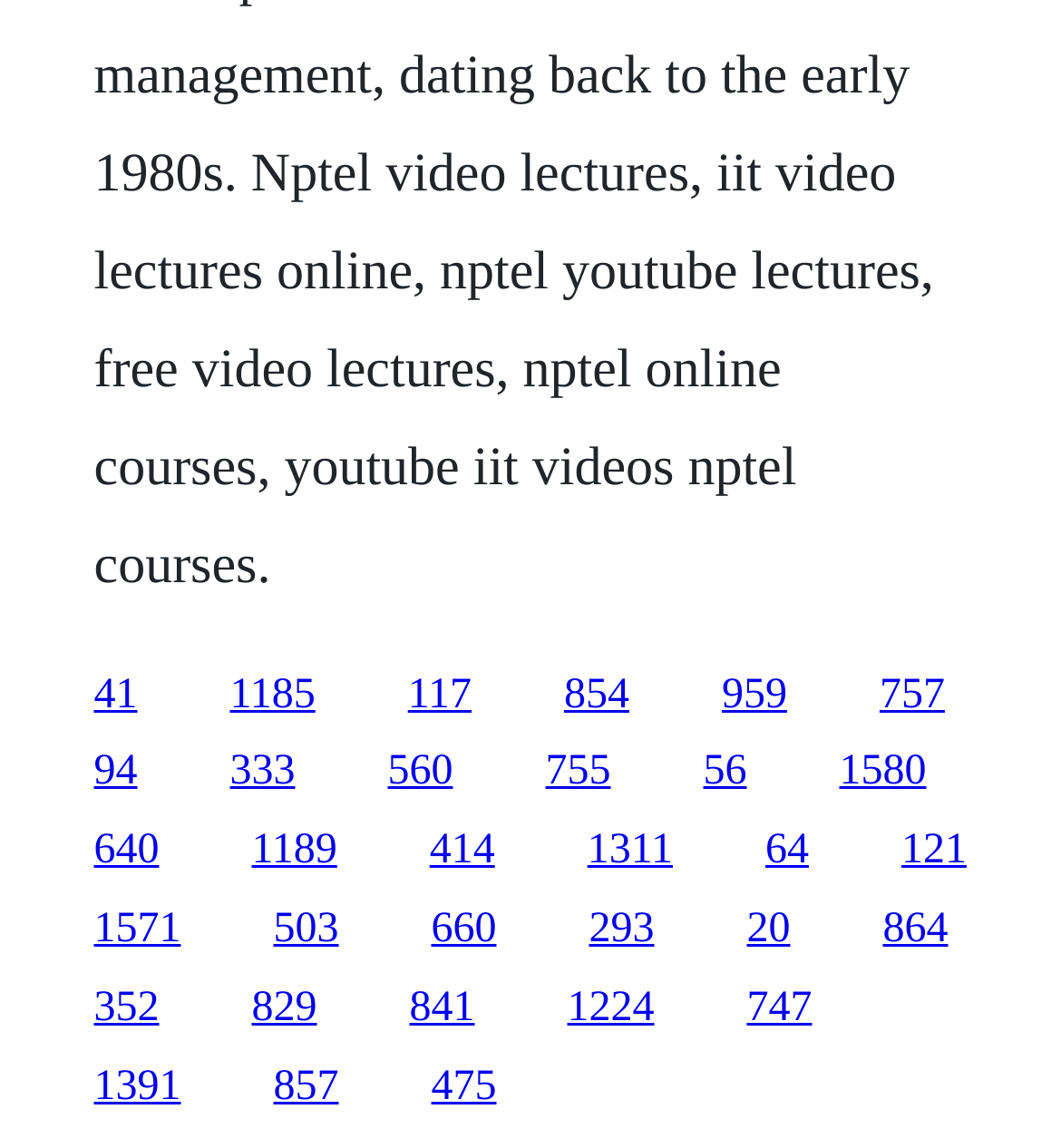Identify the bounding box coordinates of the clickable region required to complete the instruction: "visit the third link". The coordinates should be given as four float numbers within the range of 0 and 1, i.e., [left, top, right, bottom].

[0.384, 0.584, 0.444, 0.625]